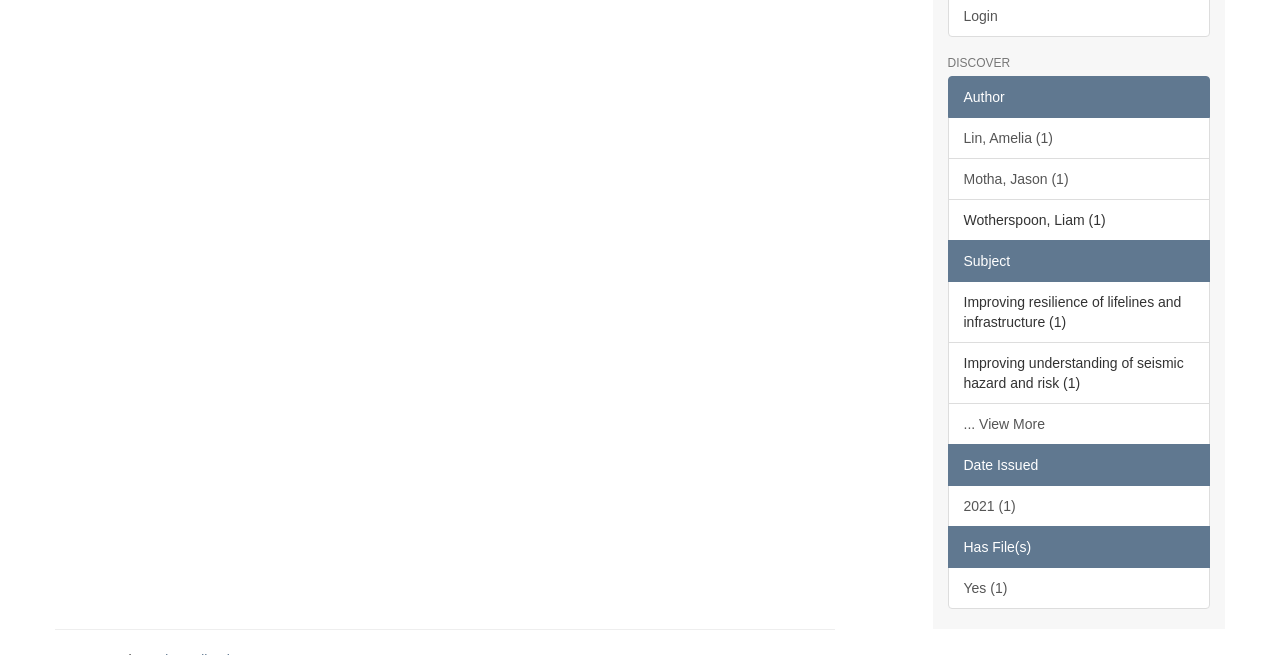Using the provided element description: "Yes (1)", determine the bounding box coordinates of the corresponding UI element in the screenshot.

[0.74, 0.865, 0.945, 0.929]